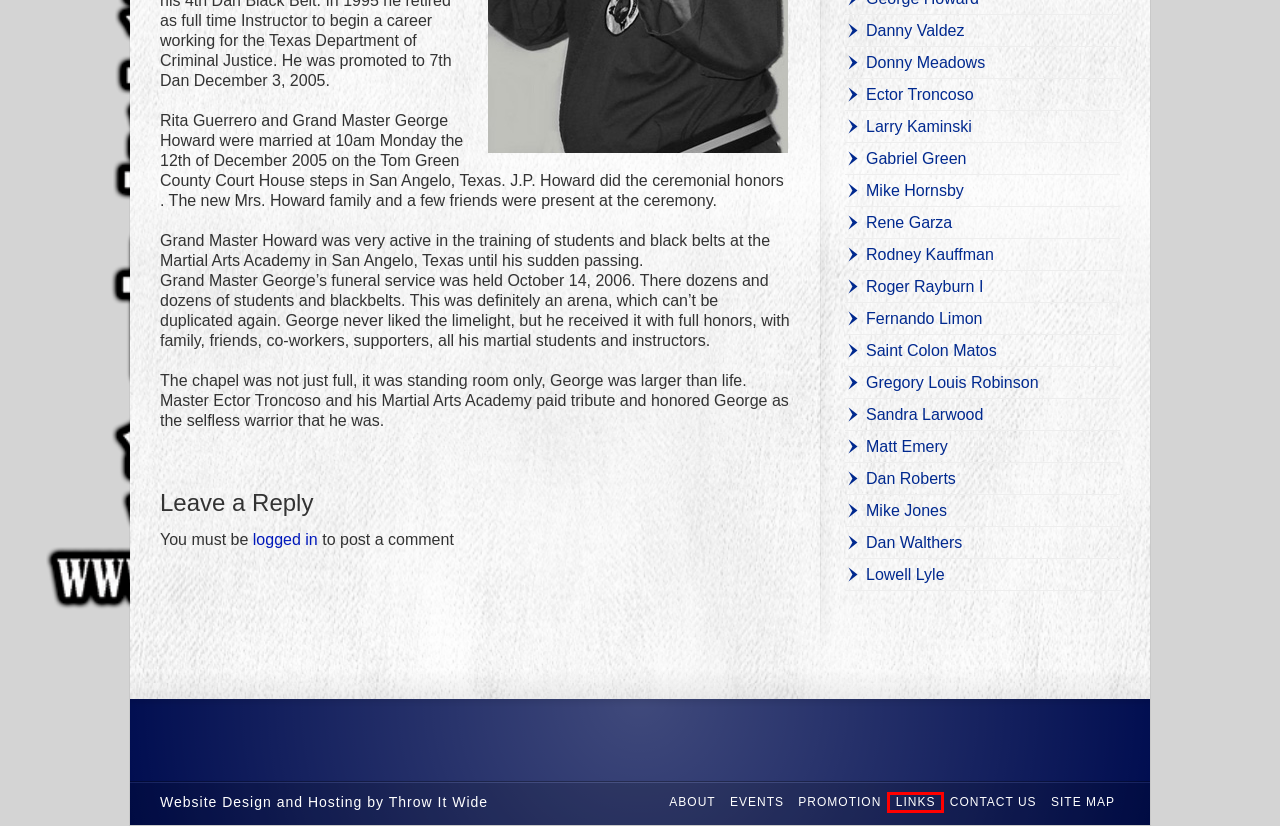After examining the screenshot of a webpage with a red bounding box, choose the most accurate webpage description that corresponds to the new page after clicking the element inside the red box. Here are the candidates:
A. Fernando Limon | Tang Soo Do Karate Association
B. Roger Rayburn I | Tang Soo Do Karate Association
C. Rene Garza | Tang Soo Do Karate Association
D. Danny Valdez | Tang Soo Do Karate Association
E. Gabriel Green | Tang Soo Do Karate Association
F. Links | Tang Soo Do Karate Association
G. Mike Hornsby | Tang Soo Do Karate Association
H. Donny Meadows | Tang Soo Do Karate Association

F